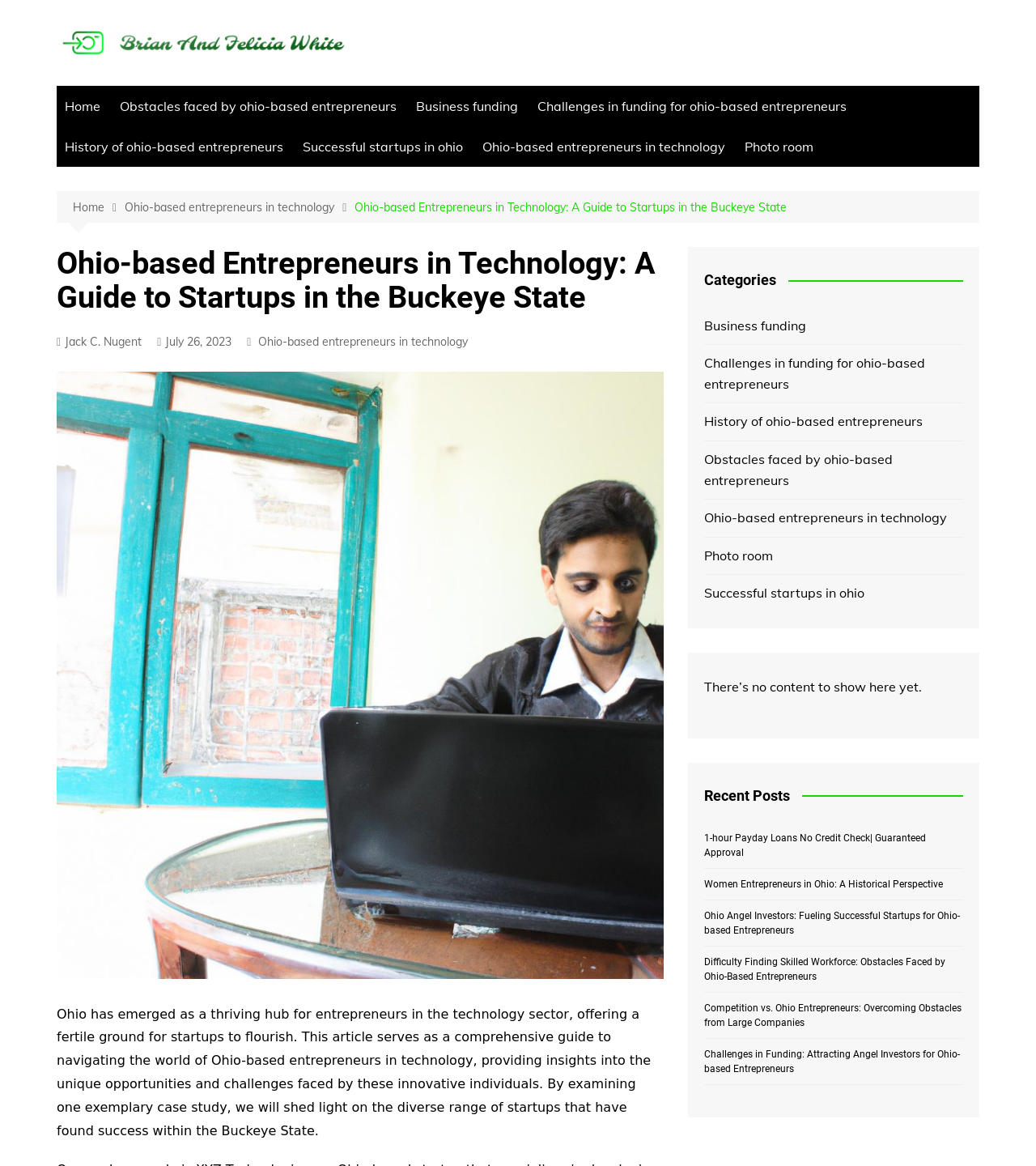Find the bounding box coordinates of the clickable area required to complete the following action: "View the photo room".

[0.711, 0.108, 0.793, 0.143]